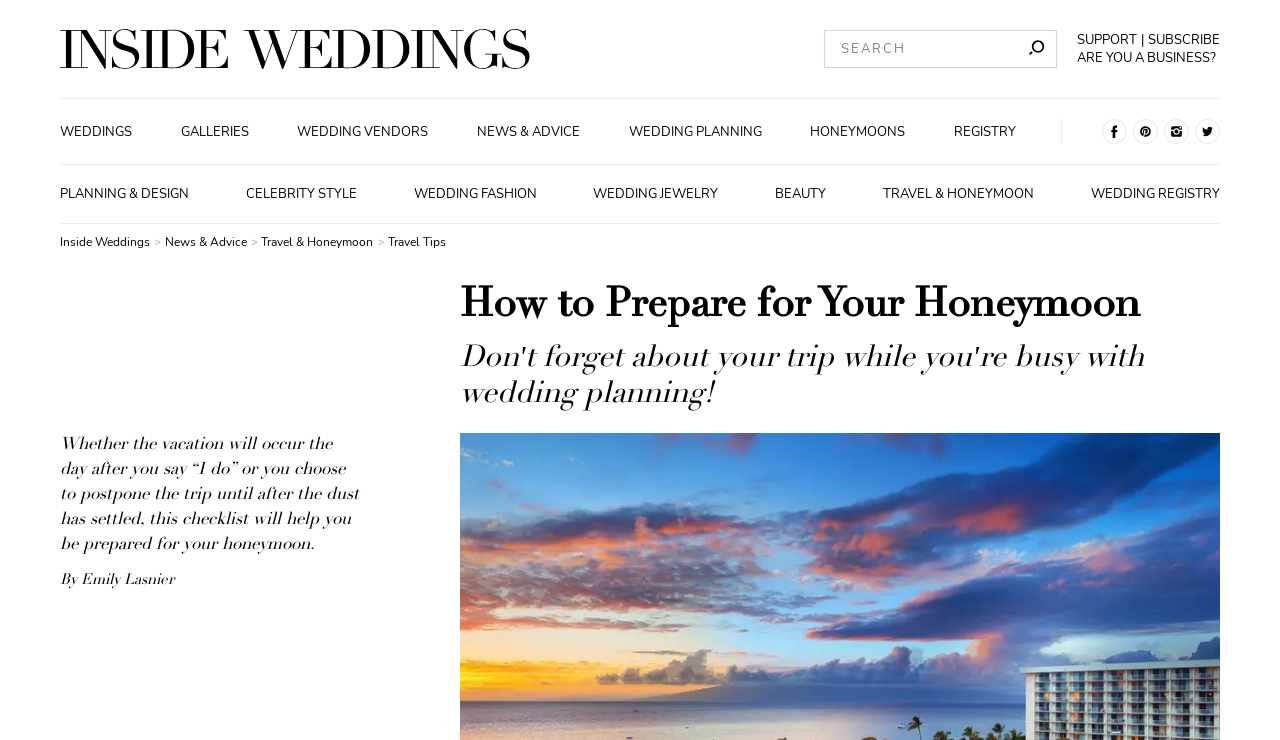Please specify the bounding box coordinates of the area that should be clicked to accomplish the following instruction: "Share to Pinterest". The coordinates should consist of four float numbers between 0 and 1, i.e., [left, top, right, bottom].

[0.0, 0.346, 0.031, 0.4]